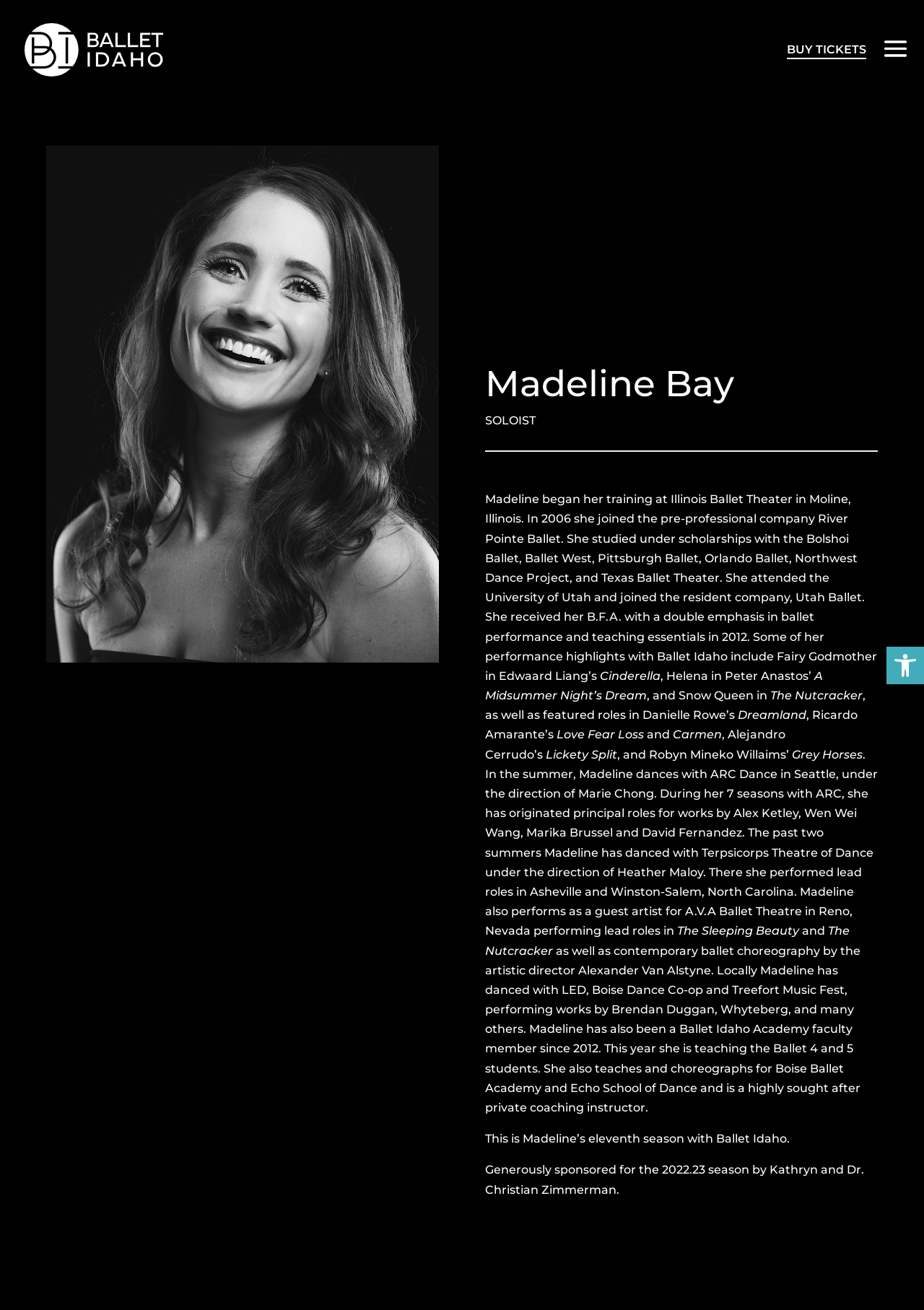What is the name of the ballet company Madeline is a faculty member of?
Look at the screenshot and respond with a single word or phrase.

Ballet Idaho Academy